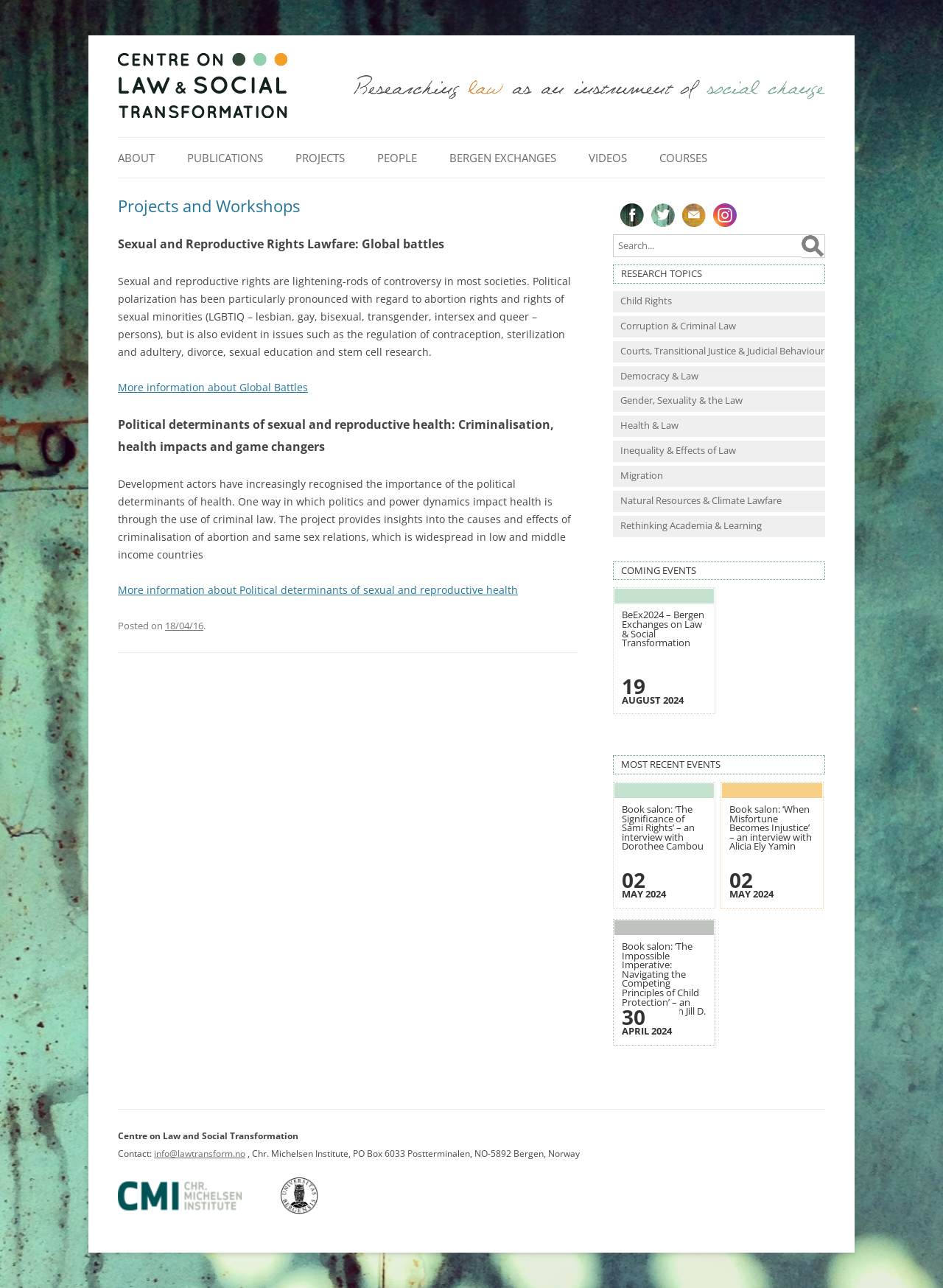Answer the following query concisely with a single word or phrase:
What is the focus of the 'Lawfare' concept mentioned on the webpage?

Global battles